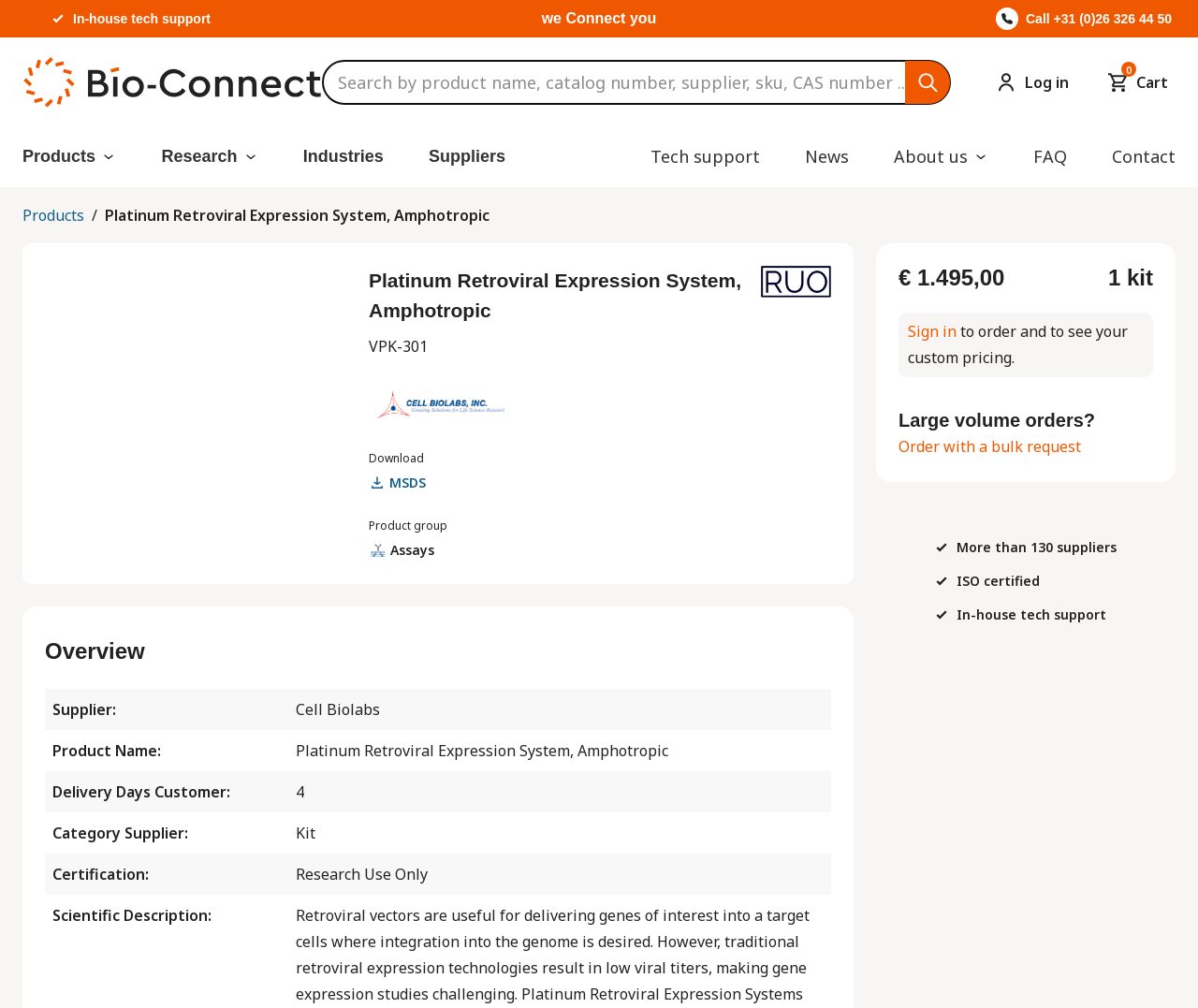Find the bounding box of the web element that fits this description: "More than 130 suppliers".

[0.798, 0.53, 0.932, 0.556]